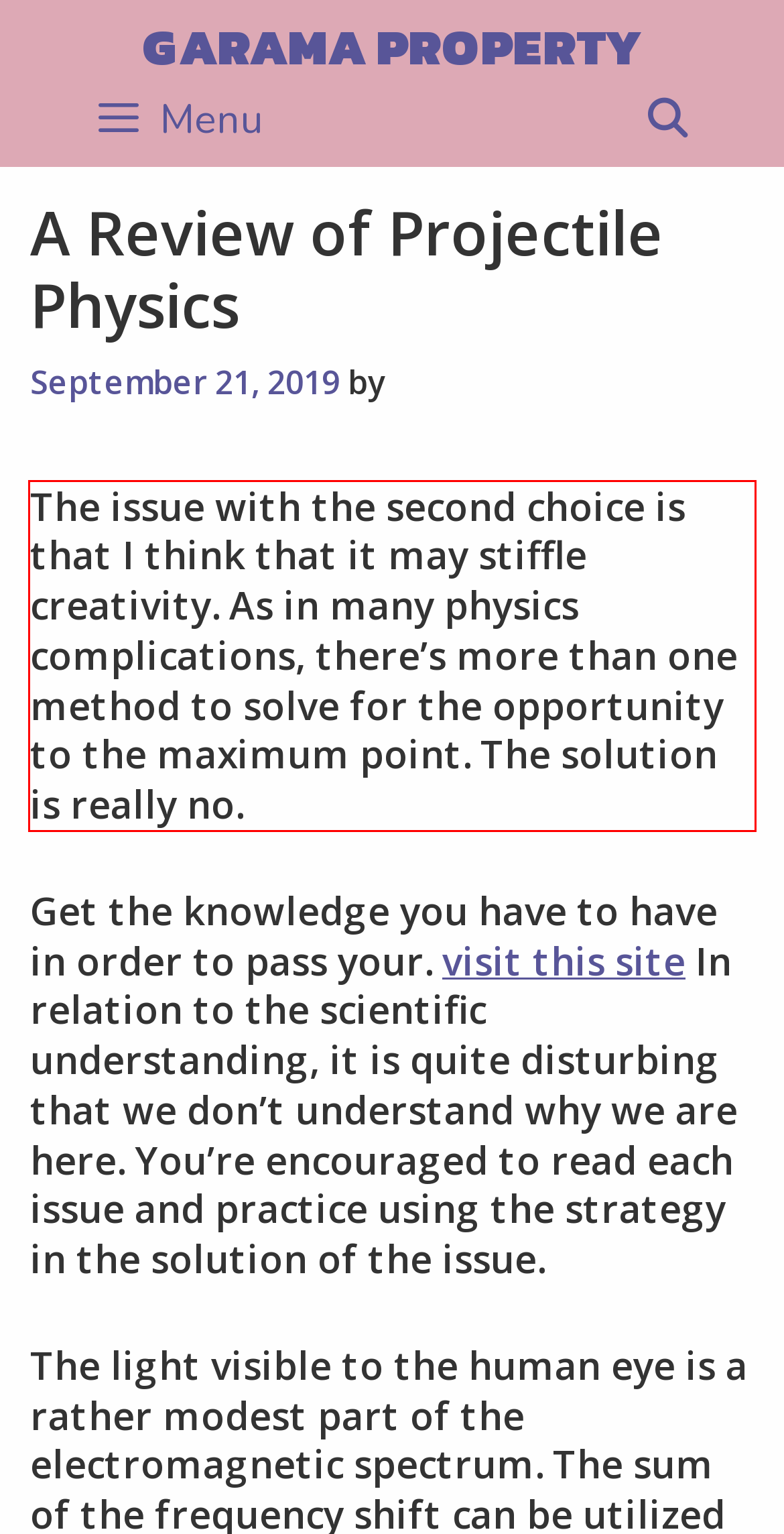You are provided with a screenshot of a webpage that includes a red bounding box. Extract and generate the text content found within the red bounding box.

The issue with the second choice is that I think that it may stiffle creativity. As in many physics complications, there’s more than one method to solve for the opportunity to the maximum point. The solution is really no.